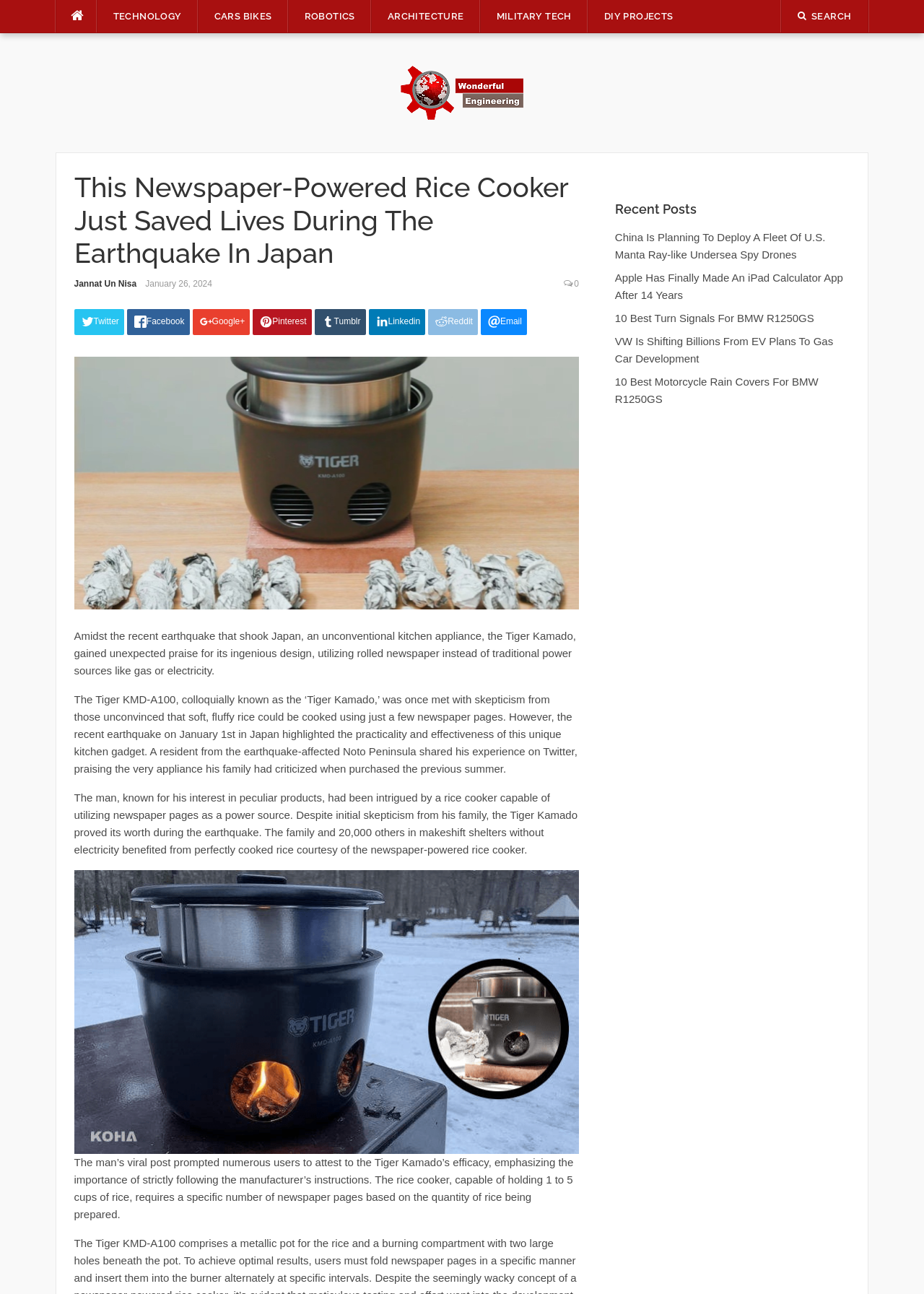Locate the bounding box coordinates of the UI element described by: "Jannat Un Nisa". The bounding box coordinates should consist of four float numbers between 0 and 1, i.e., [left, top, right, bottom].

[0.08, 0.215, 0.148, 0.223]